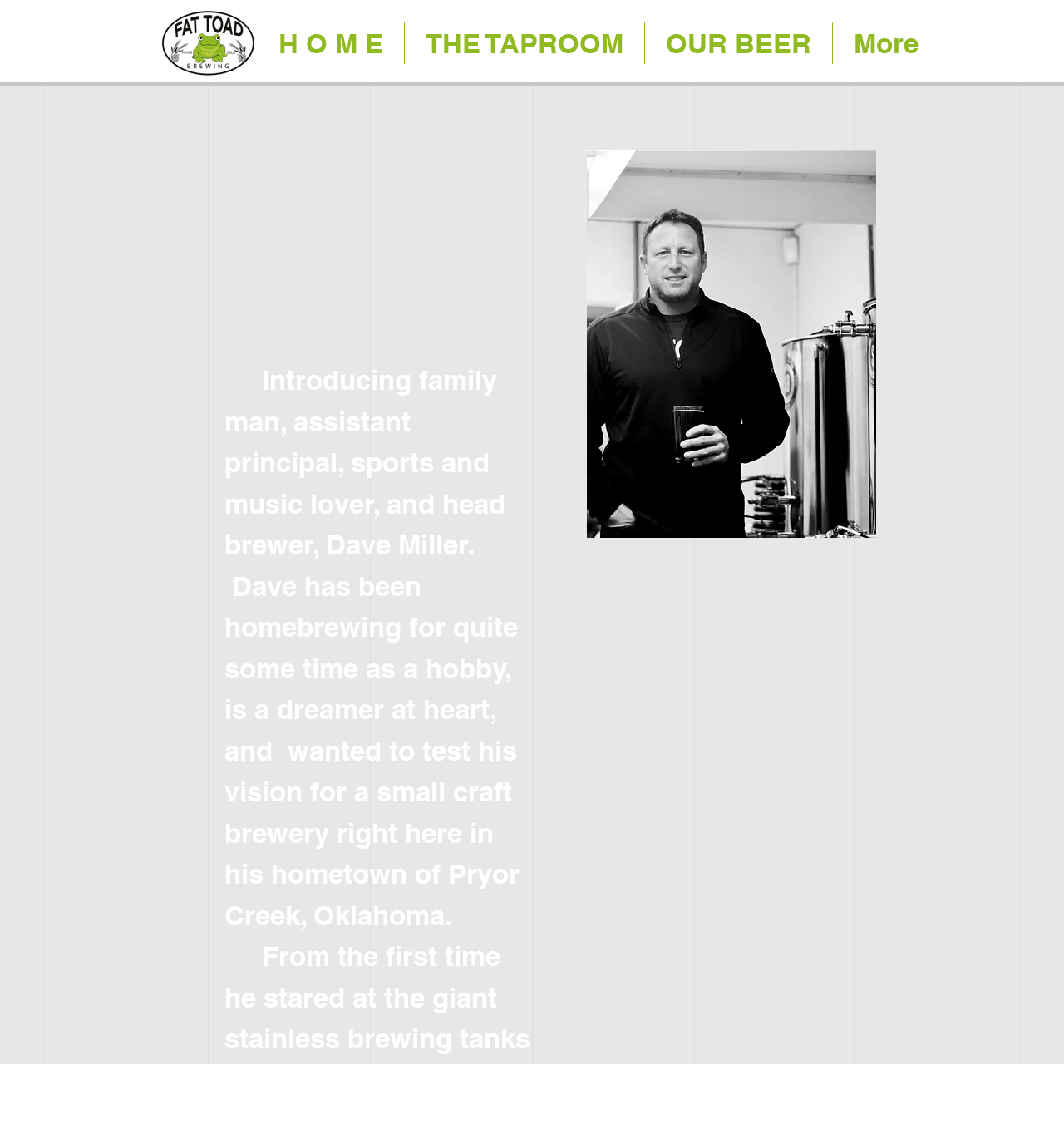What is the name of the brewery?
From the screenshot, provide a brief answer in one word or phrase.

Fat Toad Brewing